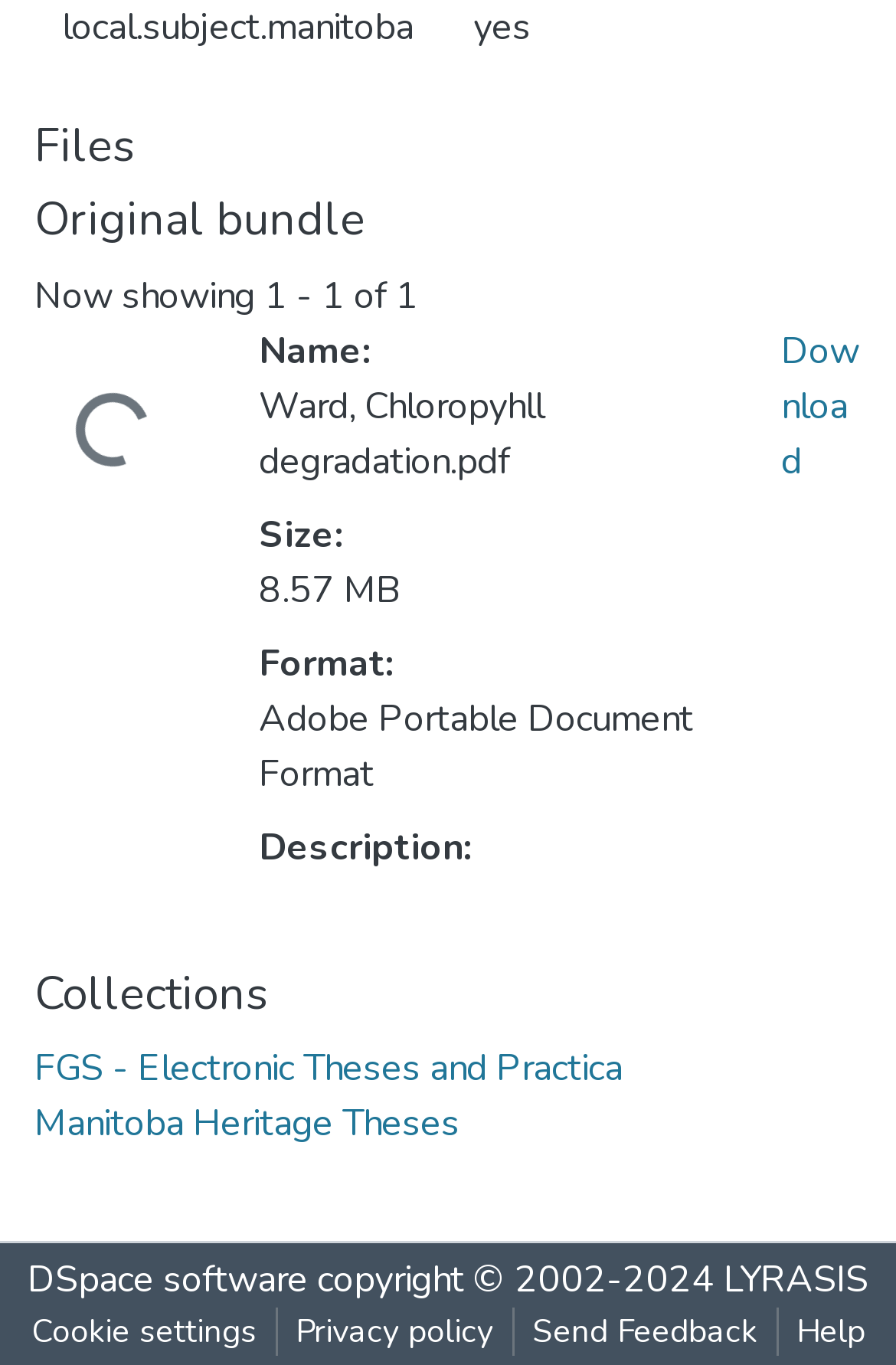Please find the bounding box coordinates (top-left x, top-left y, bottom-right x, bottom-right y) in the screenshot for the UI element described as follows: Privacy policy

[0.309, 0.958, 0.571, 0.994]